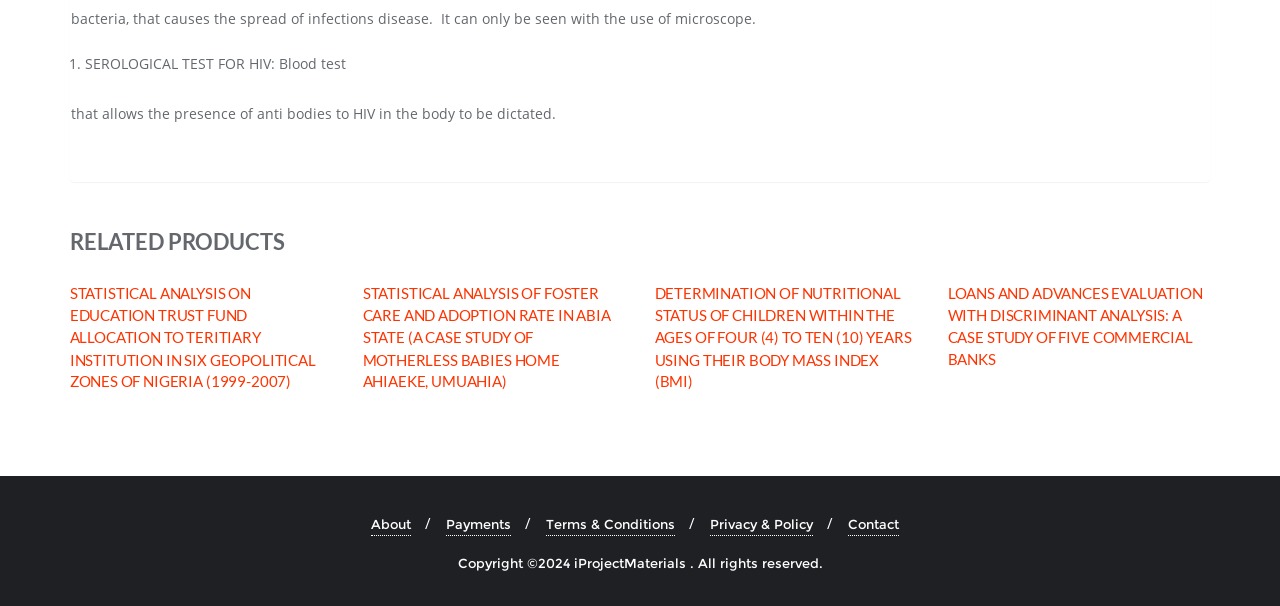What is the category of the products listed?
Observe the image and answer the question with a one-word or short phrase response.

Research projects